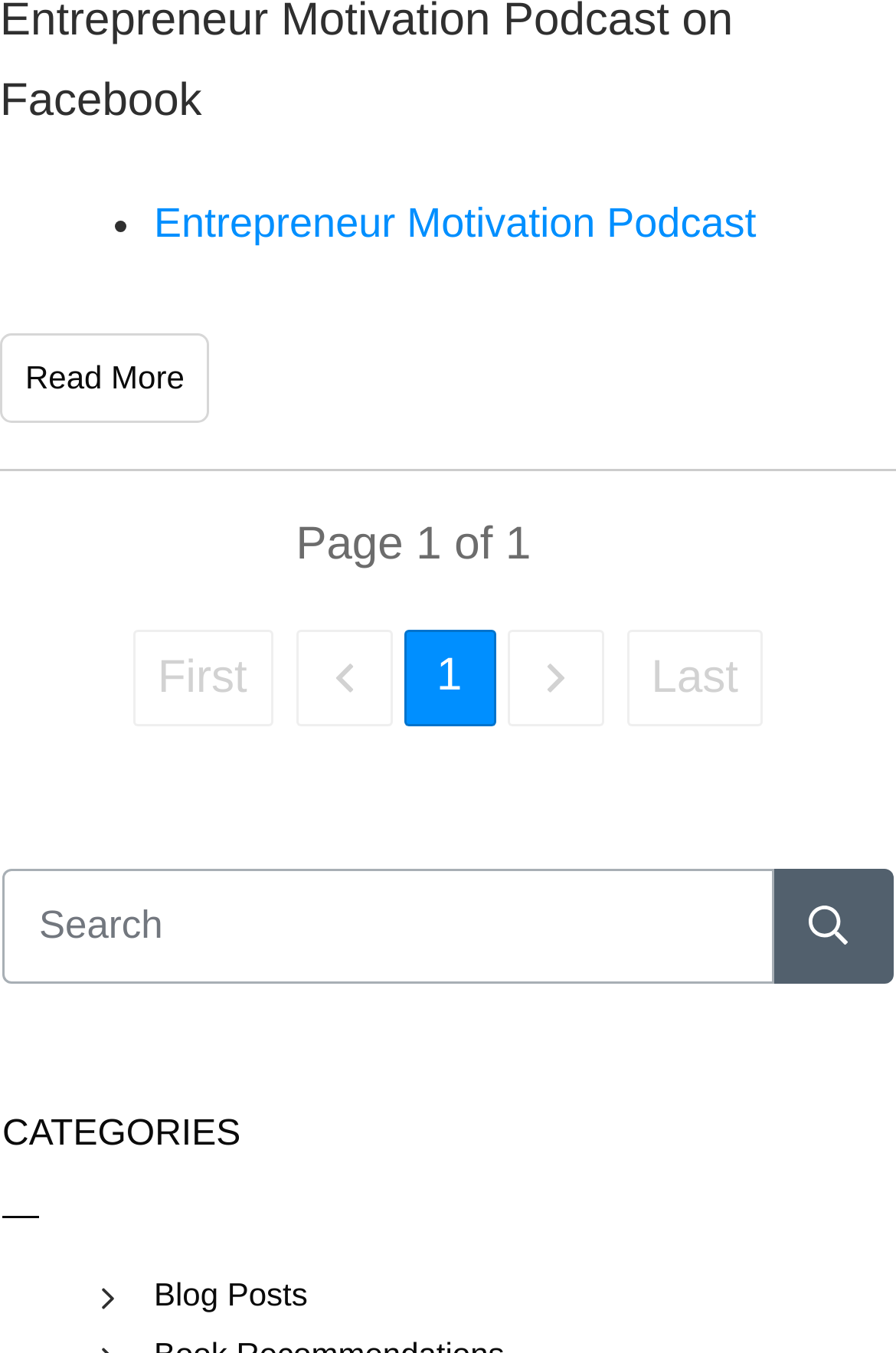Kindly respond to the following question with a single word or a brief phrase: 
What is the purpose of the button next to the search box?

Search